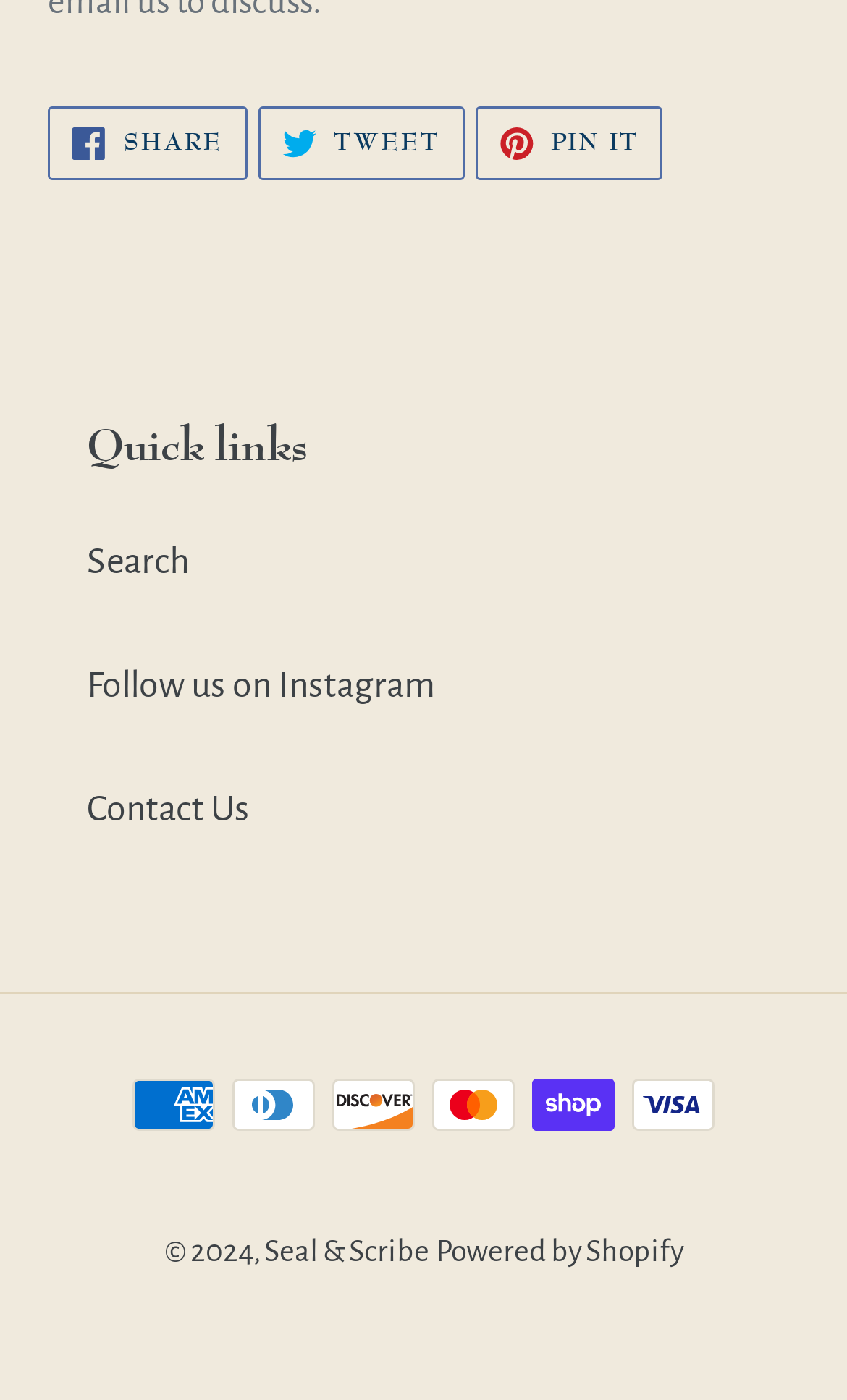Please answer the following question using a single word or phrase: 
What is the copyright year?

2024